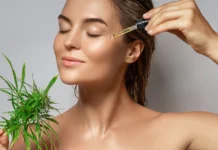Create an extensive and detailed description of the image.

The image showcases a woman applying a dropper of oil to her face, embodying a serene and radiant skincare routine. She has a gentle smile, indicating a sense of relaxation and confidence in her beauty regimen. Her other hand holds a sprig of lush green cannabis, emphasizing the natural ingredients involved in her skincare practices. The background is softly muted, allowing her glowing skin and the vibrant greenery to stand out, suggesting a harmonious blend of nature and self-care. This visual aligns well with discussions on skincare solutions using natural ingredients, such as CBD oil, highlighting the growing trend of incorporating plant-based products into personal care routines.